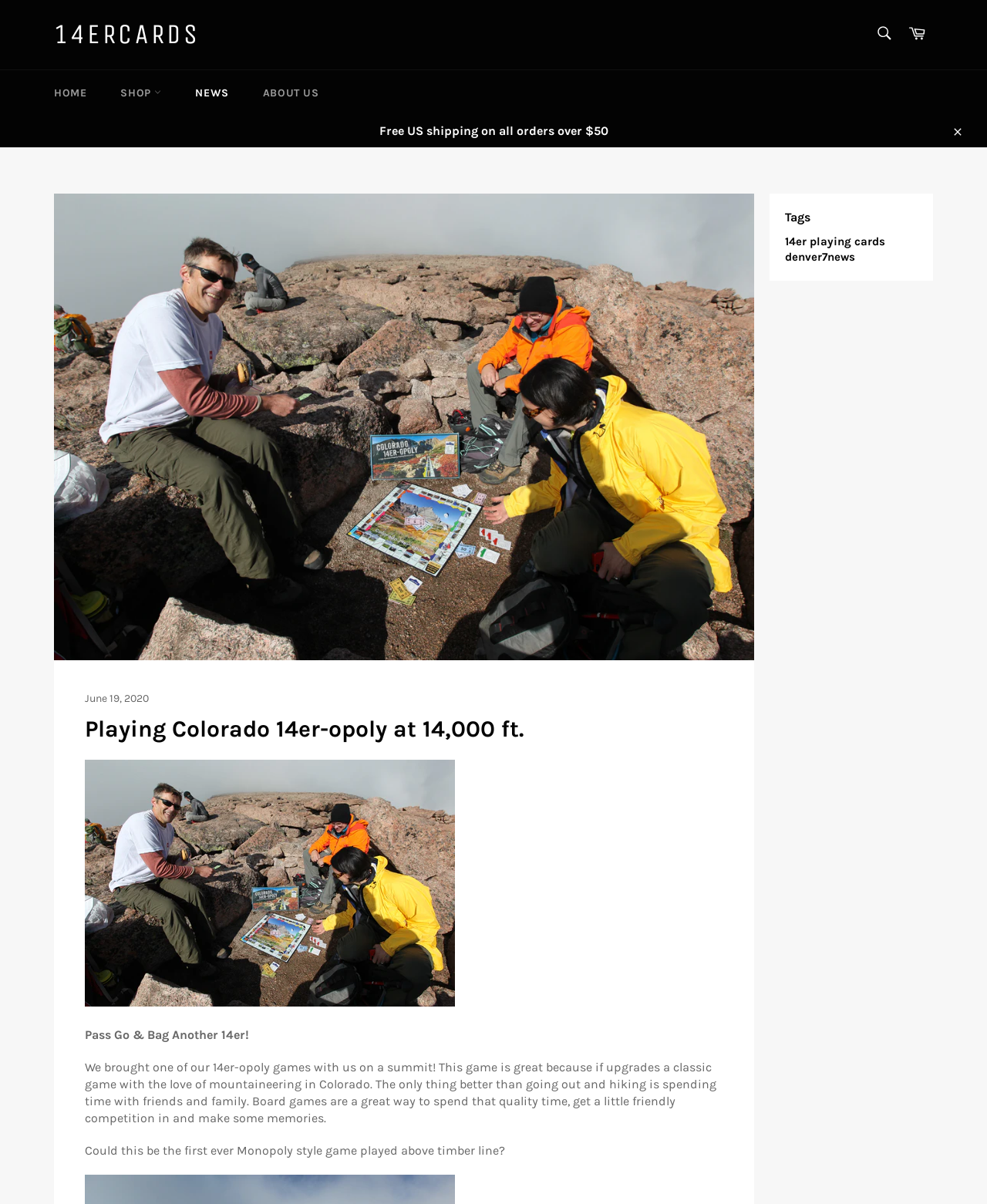What is the name of the game mentioned in the article?
Refer to the image and give a detailed response to the question.

The article mentions a game called 14er-opoly, which is a modified version of the classic Monopoly game, with a theme related to mountaineering in Colorado.